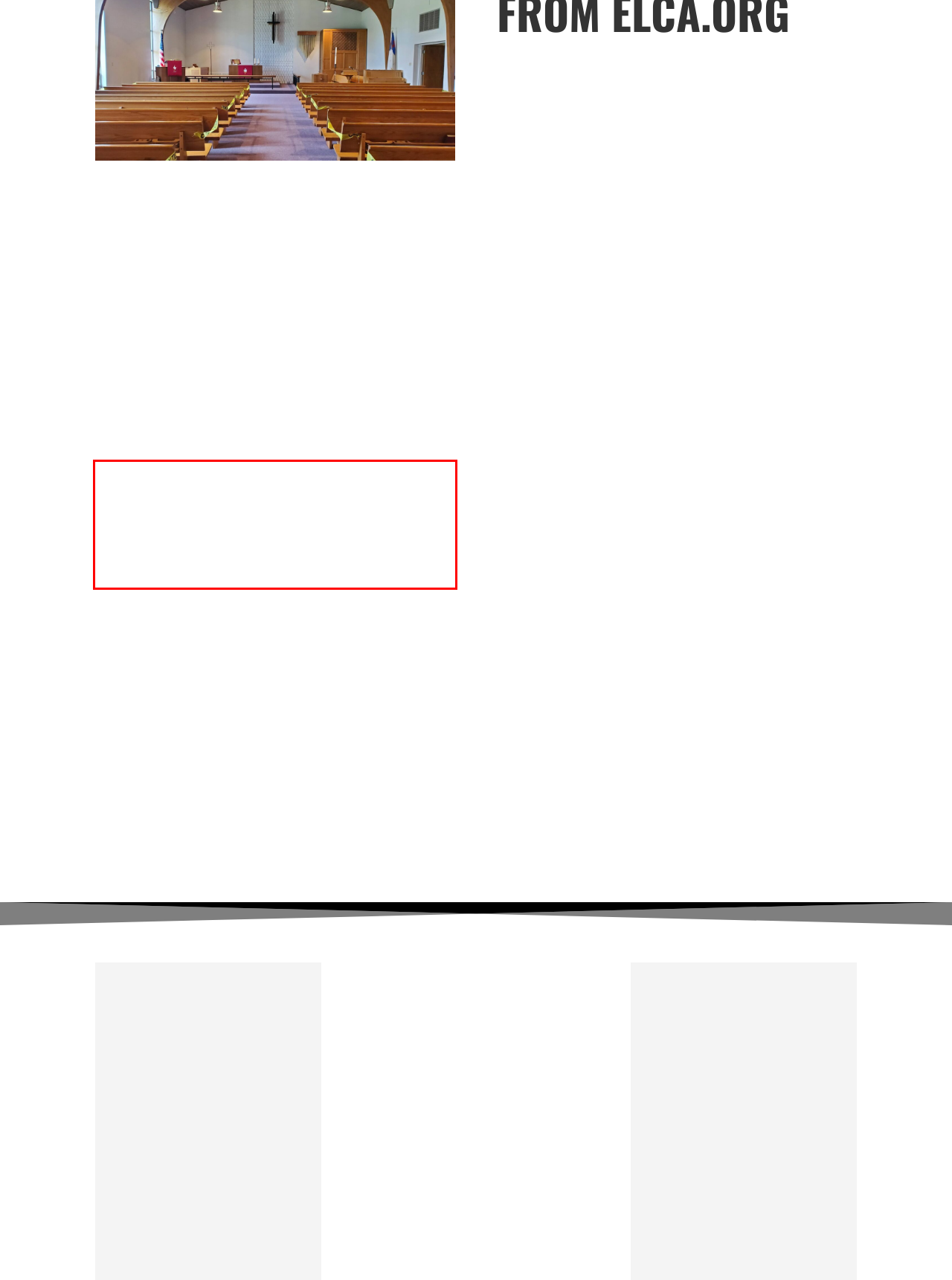Please look at the screenshot provided and find the red bounding box. Extract the text content contained within this bounding box.

We believe that you have been saved by grace through faith in Jesus Christ. This is a free gift for all people. Our mission is to share this good news with the world. Your salvation does not depend on your works, it is a gift from God – the Father, the Son, and the Holy Spirit.